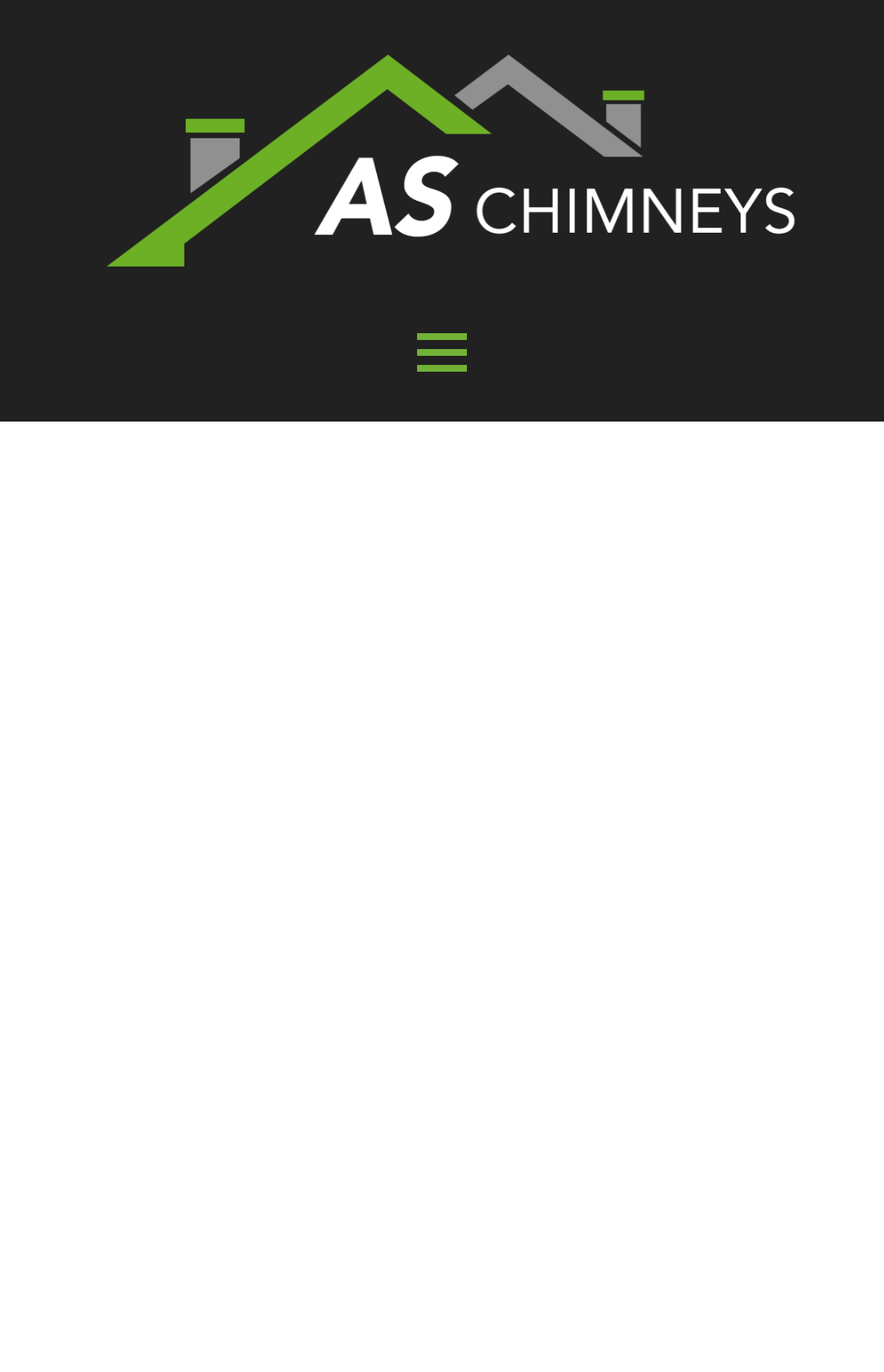Extract the main headline from the webpage and generate its text.

CCTV Chimney Surveys